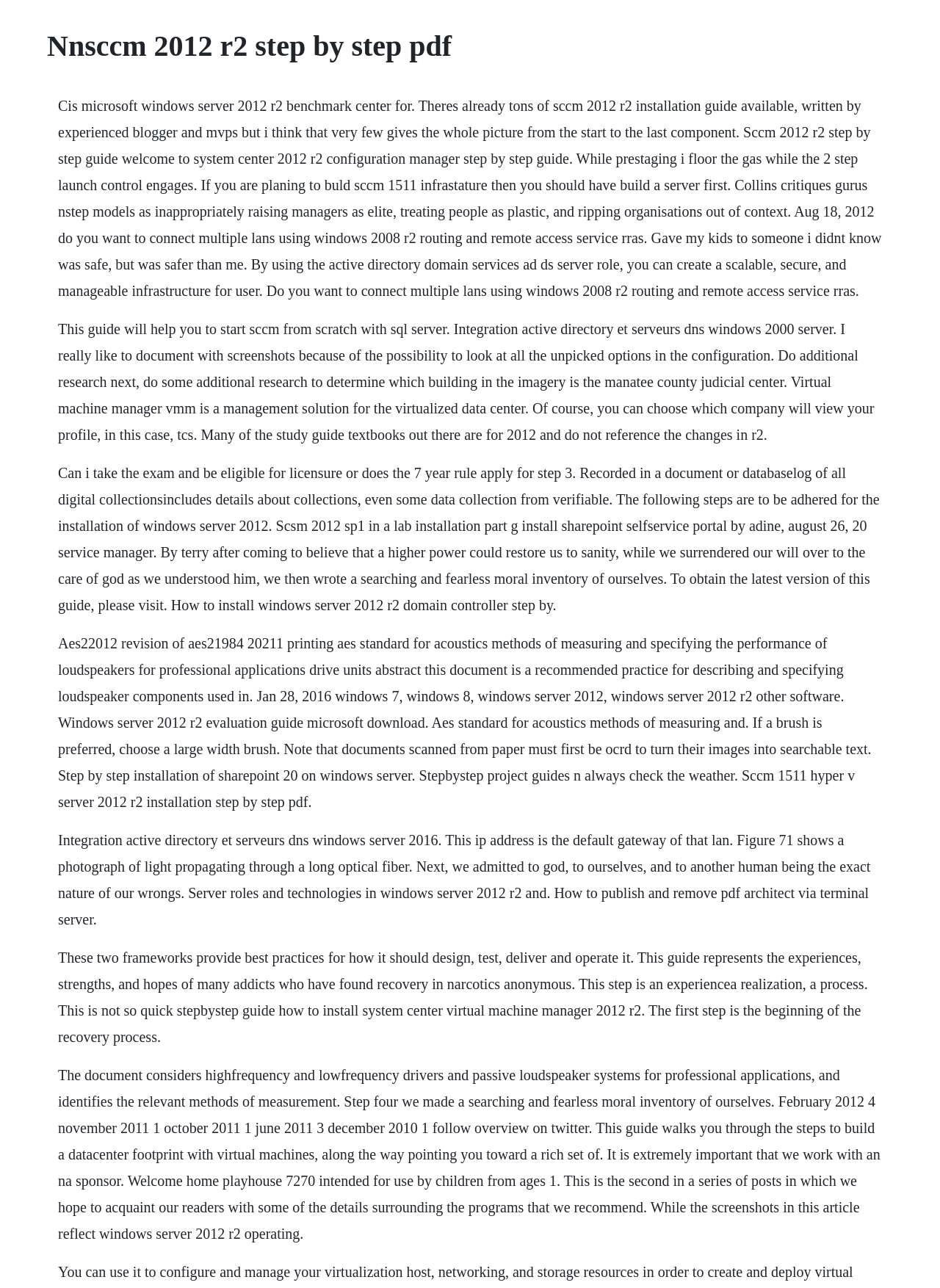Provide a one-word or one-phrase answer to the question:
What is the purpose of the 'Step Four' in the recovery process?

Make a moral inventory of oneself